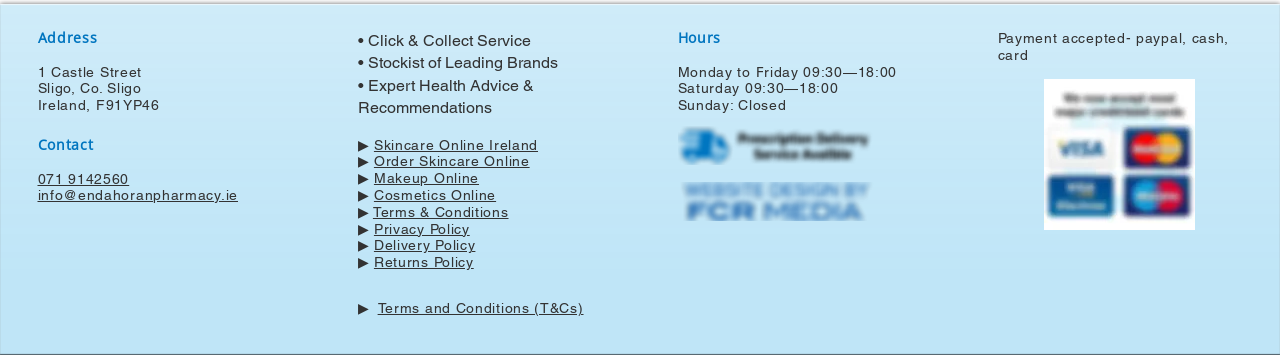What are the hours of operation for the pharmacy?
Carefully examine the image and provide a detailed answer to the question.

I found the hours of operation by looking at the static text elements on the right side of the webpage, which provide the hours of operation for each day of the week. The hours are 'Monday to Friday 09:30—18:00', 'Saturday 09:30—18:00', and 'Sunday: Closed'.